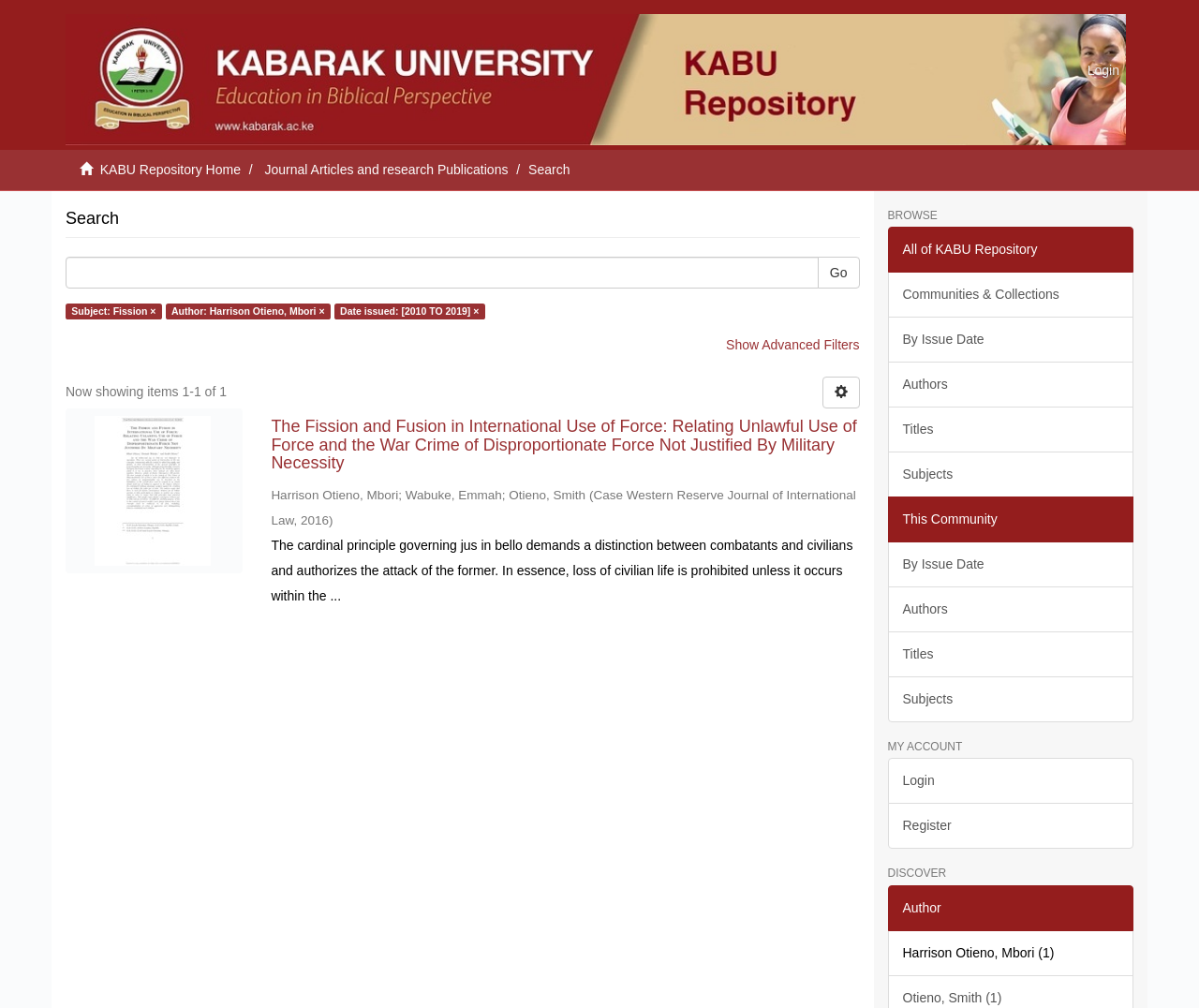What is the publication date of the search result?
Using the image, give a concise answer in the form of a single word or short phrase.

2016